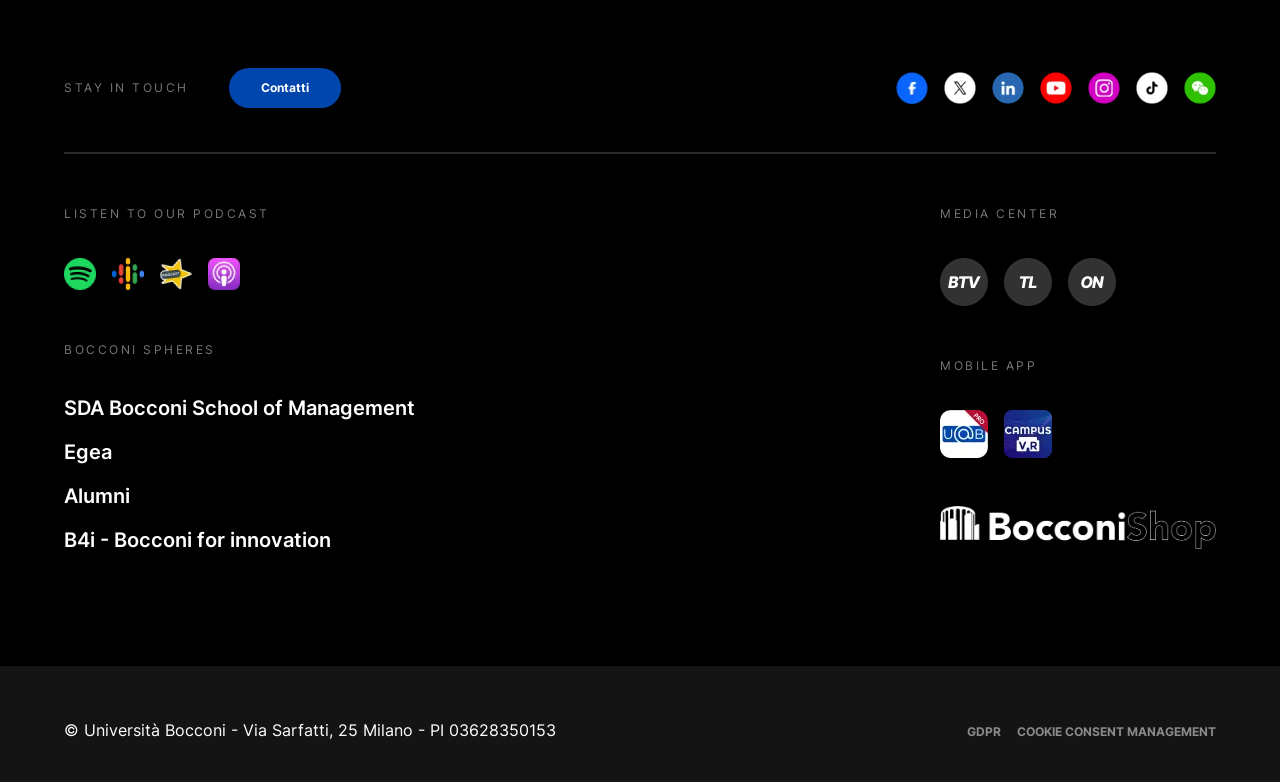Determine the bounding box coordinates of the element that should be clicked to execute the following command: "Go to Bocconi shop".

[0.734, 0.647, 0.95, 0.702]